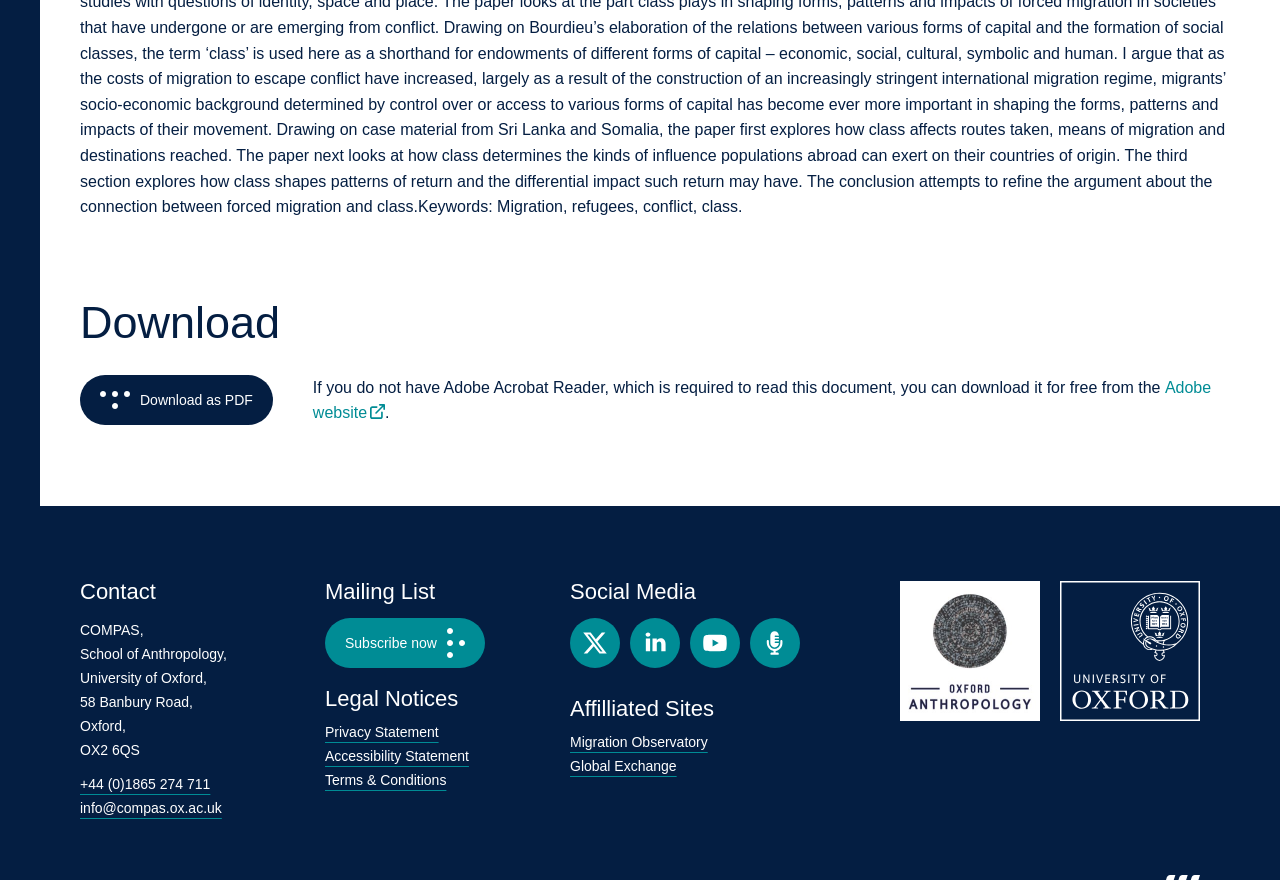Identify the bounding box coordinates for the UI element described as: "+44 (0)1865 274 711".

[0.062, 0.882, 0.164, 0.9]